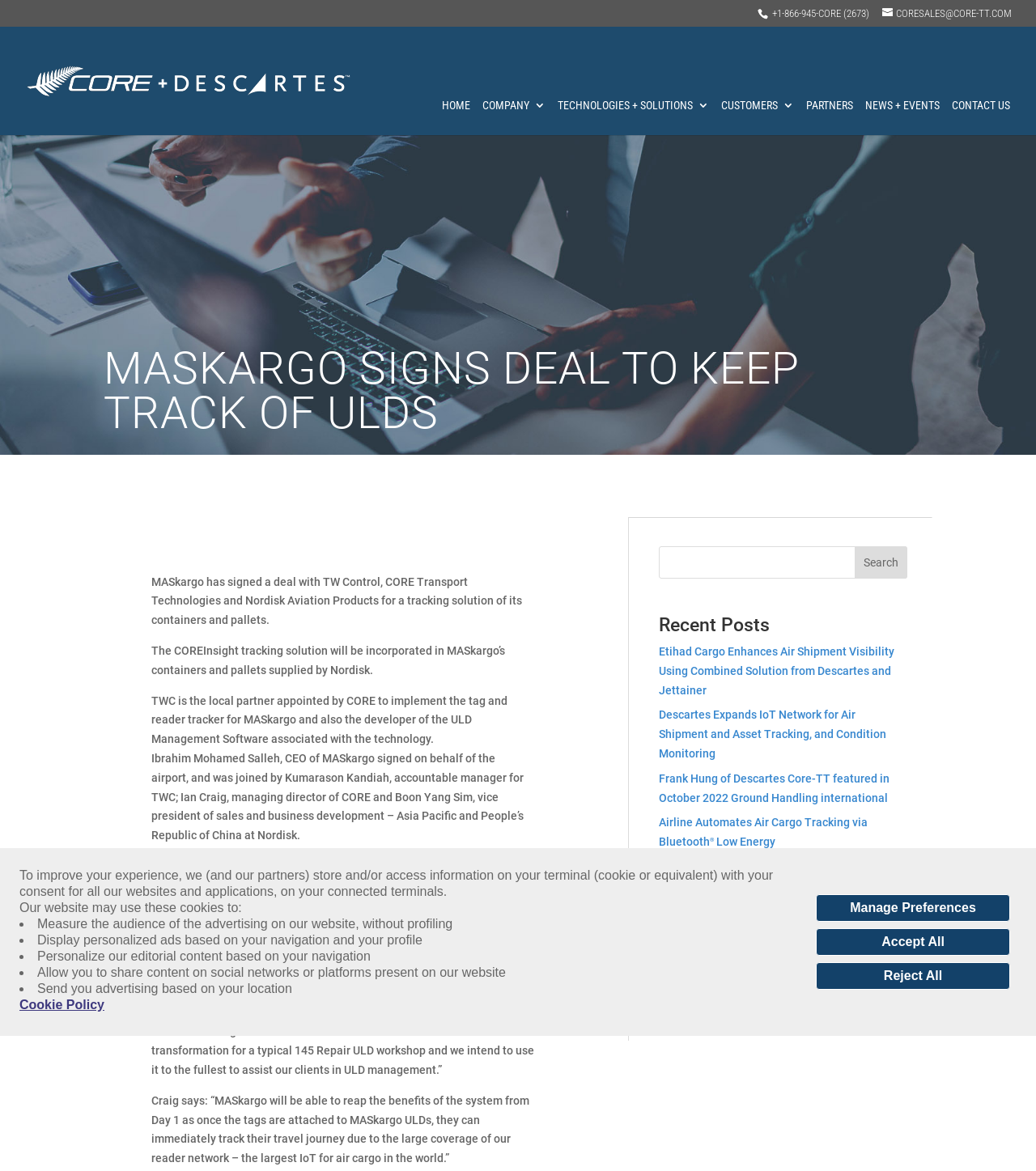Can you pinpoint the bounding box coordinates for the clickable element required for this instruction: "Click the 'HOME' link"? The coordinates should be four float numbers between 0 and 1, i.e., [left, top, right, bottom].

[0.427, 0.085, 0.454, 0.115]